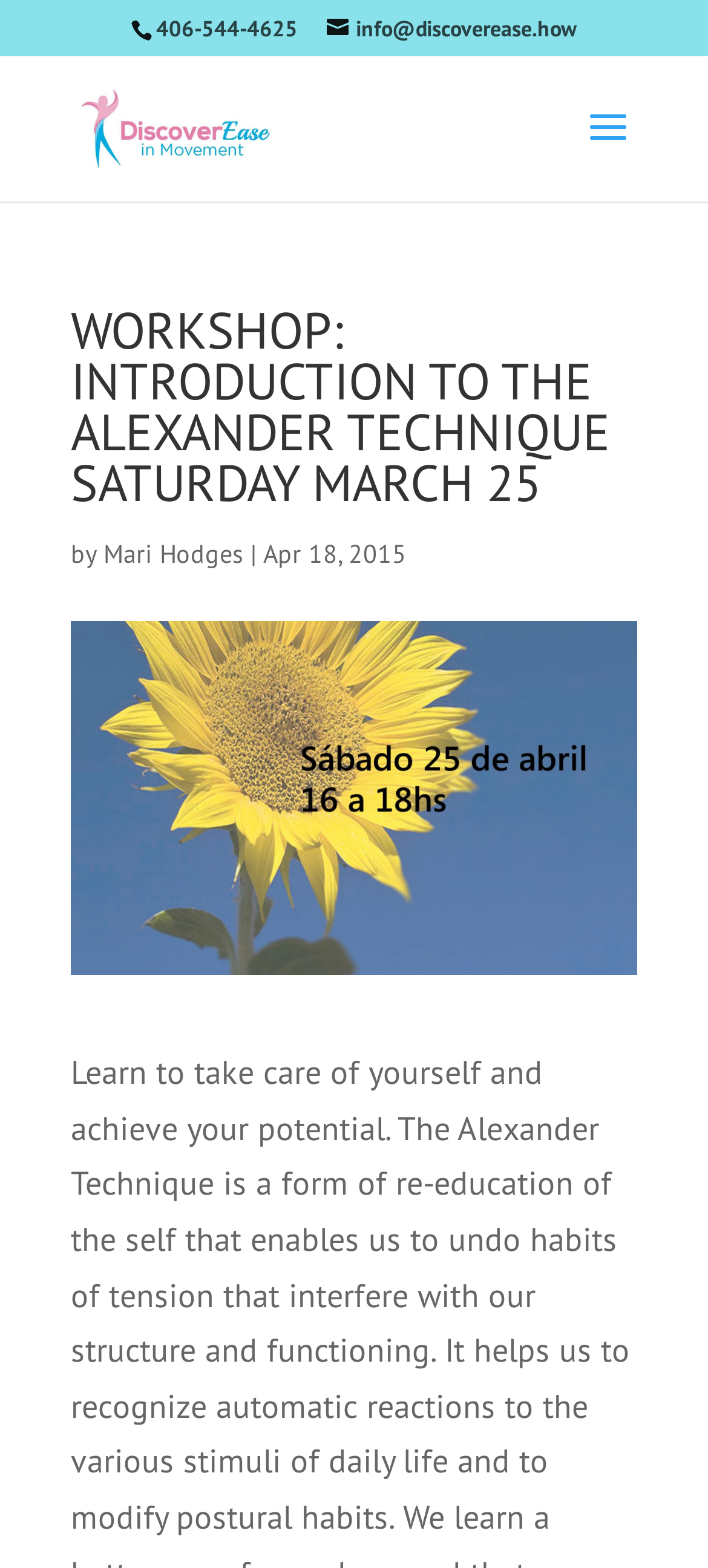What is the name of the instructor for the workshop?
Based on the visual information, provide a detailed and comprehensive answer.

I found the instructor's name by looking at the link element with the bounding box coordinates [0.146, 0.343, 0.344, 0.364], which contains the text 'Mari Hodges'. This element is located below the heading 'WORKSHOP: INTRODUCTION TO THE ALEXANDER TECHNIQUE SATURDAY MARCH 25'.